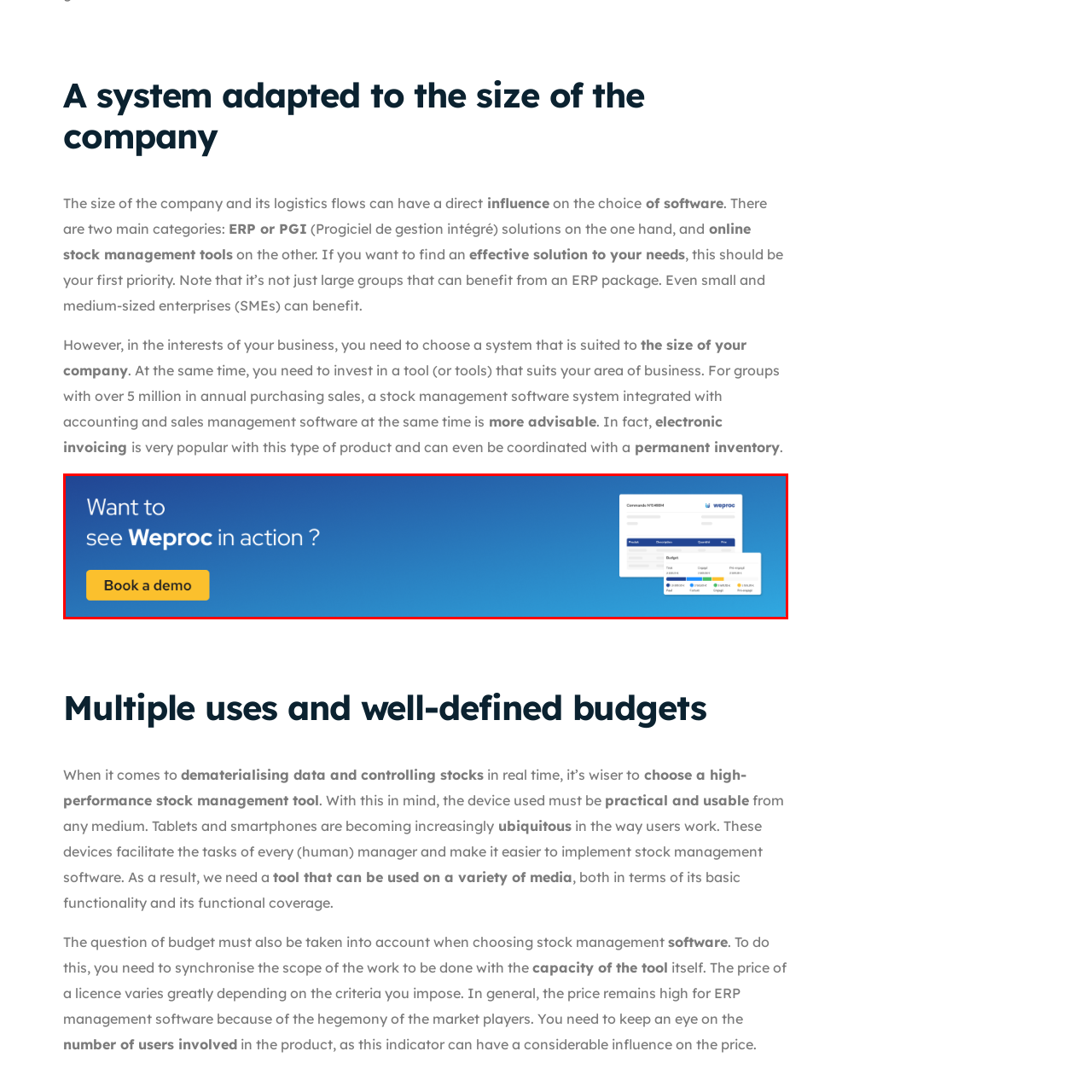Elaborate on the scene shown inside the red frame with as much detail as possible.

The image features a promotional banner for Weproc, inviting users to explore its functionalities. It poses the question, "Want to see Weproc in action?" alongside a call to action button that says "Book a demo." The right side of the banner displays a sleek interface mockup, showcasing the software's dashboard, which includes sections for products, descriptions, details, and pricing information. Below the dashboard, a colored budget indicator provides a visual representation of the financial aspects managed by the tool, emphasizing Weproc's capabilities in streamlining procurement processes. The overall design of the banner features a vibrant blue gradient background, enhancing the modern and professional appeal of Weproc as a solution for efficient stock management and budgeting.